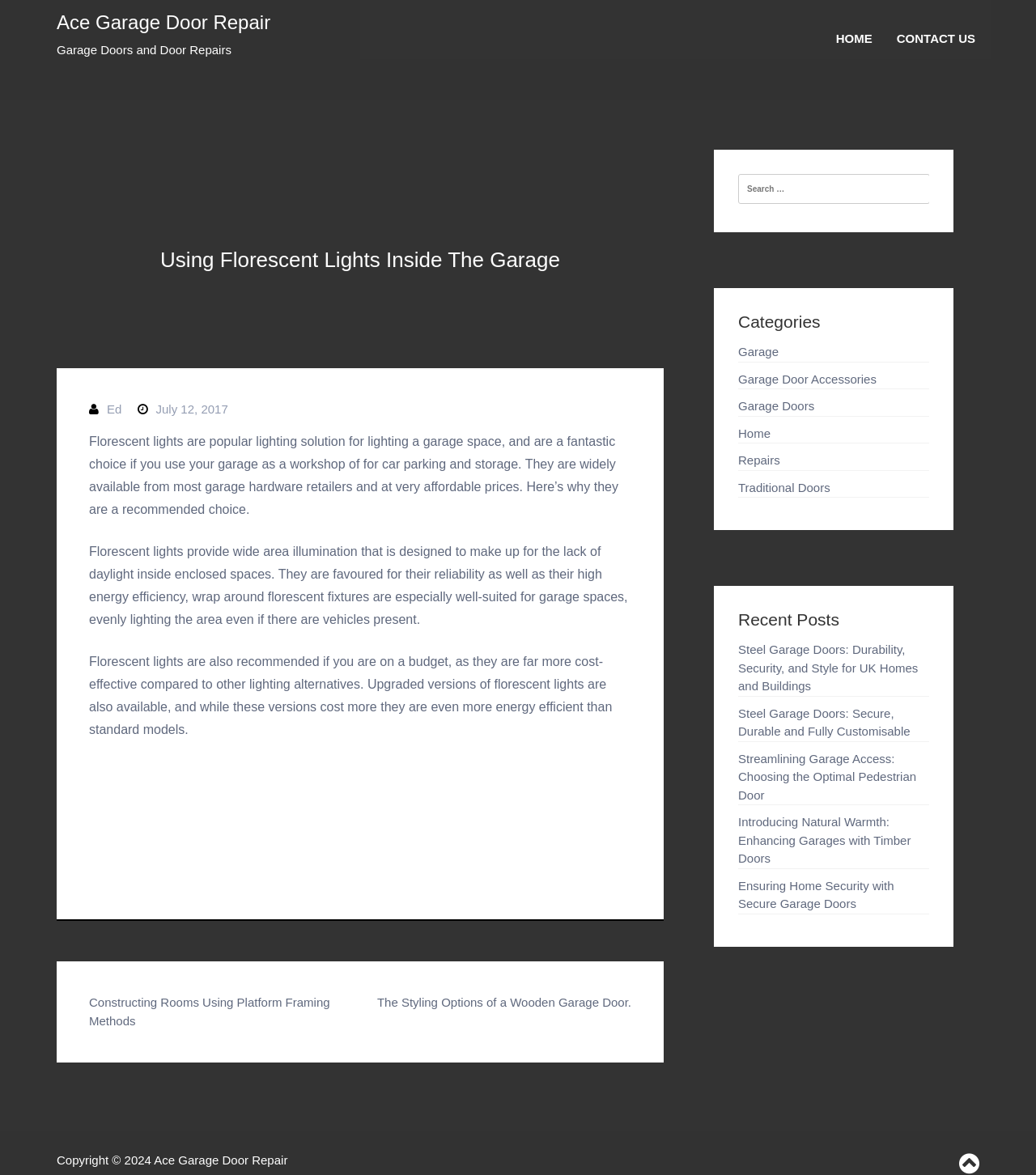Summarize the webpage with a detailed and informative caption.

The webpage is about Ace Garage Door Repair, with a focus on using fluorescent lights inside a garage. At the top, there is a heading with the company name, "Ace Garage Door Repair", which is also a link. Below it, there is a static text "Garage Doors and Door Repairs". 

On the top right, there are two links, "HOME" and "CONTACT US", which are part of the navigation menu. 

The main content of the page is an article about using fluorescent lights inside a garage. The article has a heading "Using Florescent Lights Inside The Garage" and is written by "Ed" on "July 12, 2017". The article consists of three paragraphs, which discuss the benefits of using fluorescent lights in a garage, including their wide area illumination, reliability, energy efficiency, and cost-effectiveness.

Below the article, there is a navigation section with links to other posts, including "Constructing Rooms Using Platform Framing Methods" and "The Styling Options of a Wooden Garage Door." 

On the right side of the page, there is a complementary section with a search box, categories, and recent posts. The search box has a label "Search for:". The categories include links to "Garage", "Garage Door Accessories", "Garage Doors", "Home", "Repairs", and "Traditional Doors". The recent posts section lists five links to other articles, including "Steel Garage Doors: Durability, Security, and Style for UK Homes and Buildings" and "Ensuring Home Security with Secure Garage Doors".

At the bottom of the page, there is a copyright notice "Copyright © 2024" and a link to "Ace Garage Door Repair".